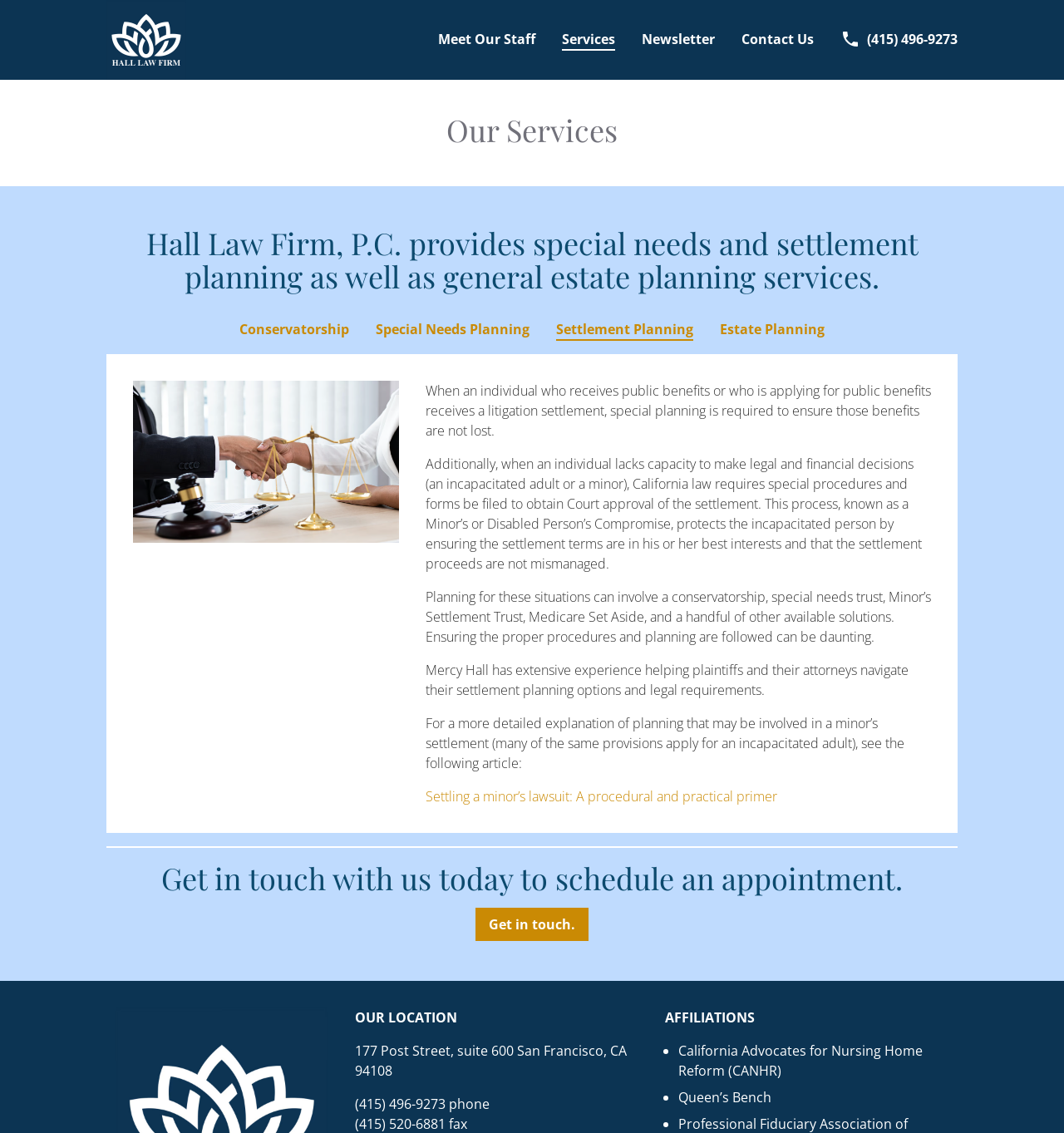Locate the bounding box coordinates of the clickable region to complete the following instruction: "Click Settling a minor’s lawsuit: A procedural and practical primer."

[0.4, 0.694, 0.875, 0.712]